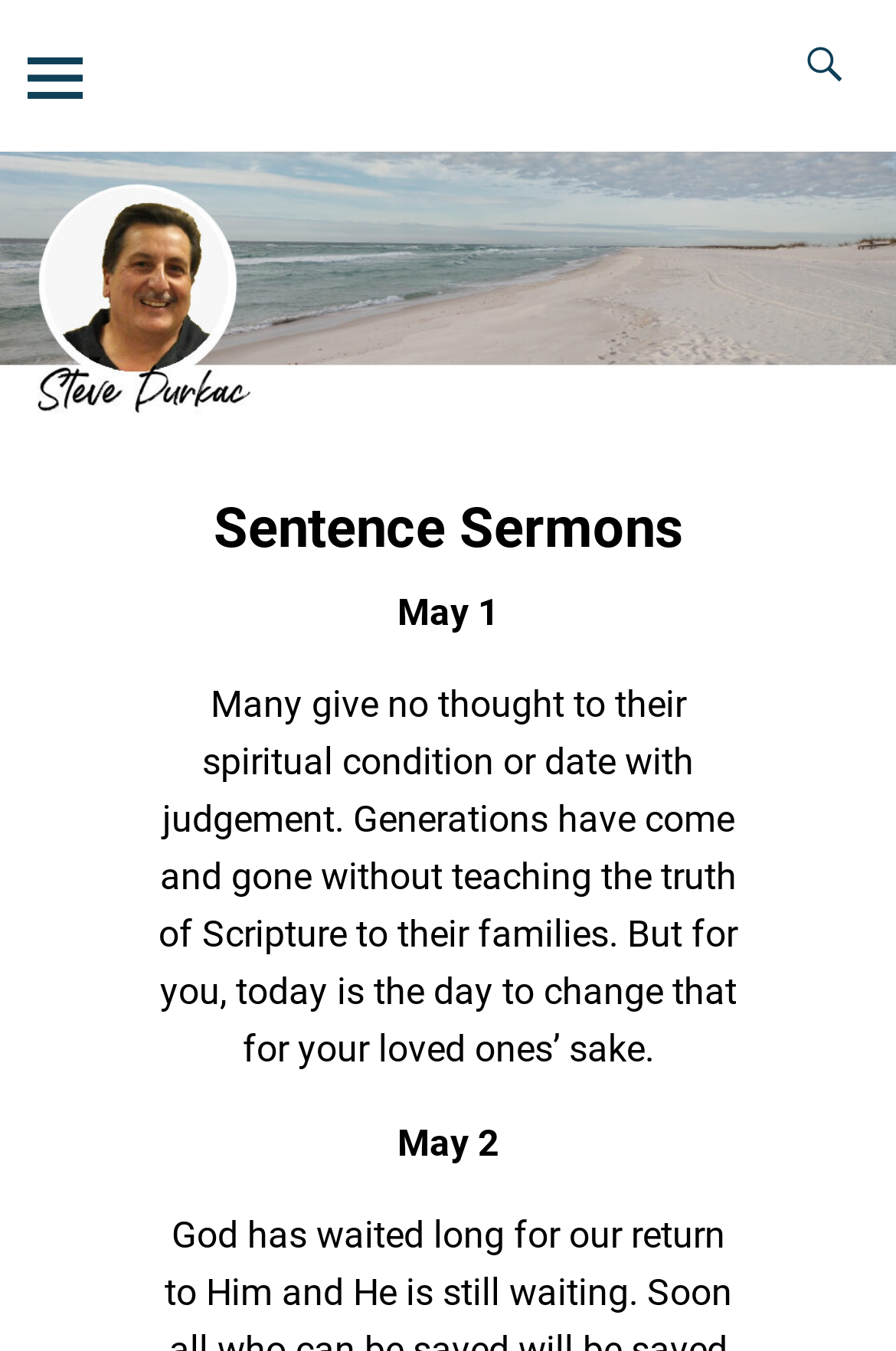Offer a meticulous description of the webpage's structure and content.

The webpage is titled "May – Steve Durkac" and appears to be a blog or journal-style page. At the top, there is a blank space, followed by a link that spans the entire width of the page. Below the link, there is a search bar located at the top right corner of the page. 

The main content of the page is divided into sections, each with a date heading, such as "May 1" and "May 2". These date headings are positioned in the middle of the page, with a brief paragraph of text below each one. The paragraphs are quite long and appear to be devotional or inspirational in nature. For example, the first paragraph discusses the importance of teaching scripture to one's family. 

There is also a heading titled "Sentence Sermons" located above the date headings, which suggests that the page may be a collection of daily devotions or sermons. Overall, the page has a simple and clean layout, with a focus on presenting written content.